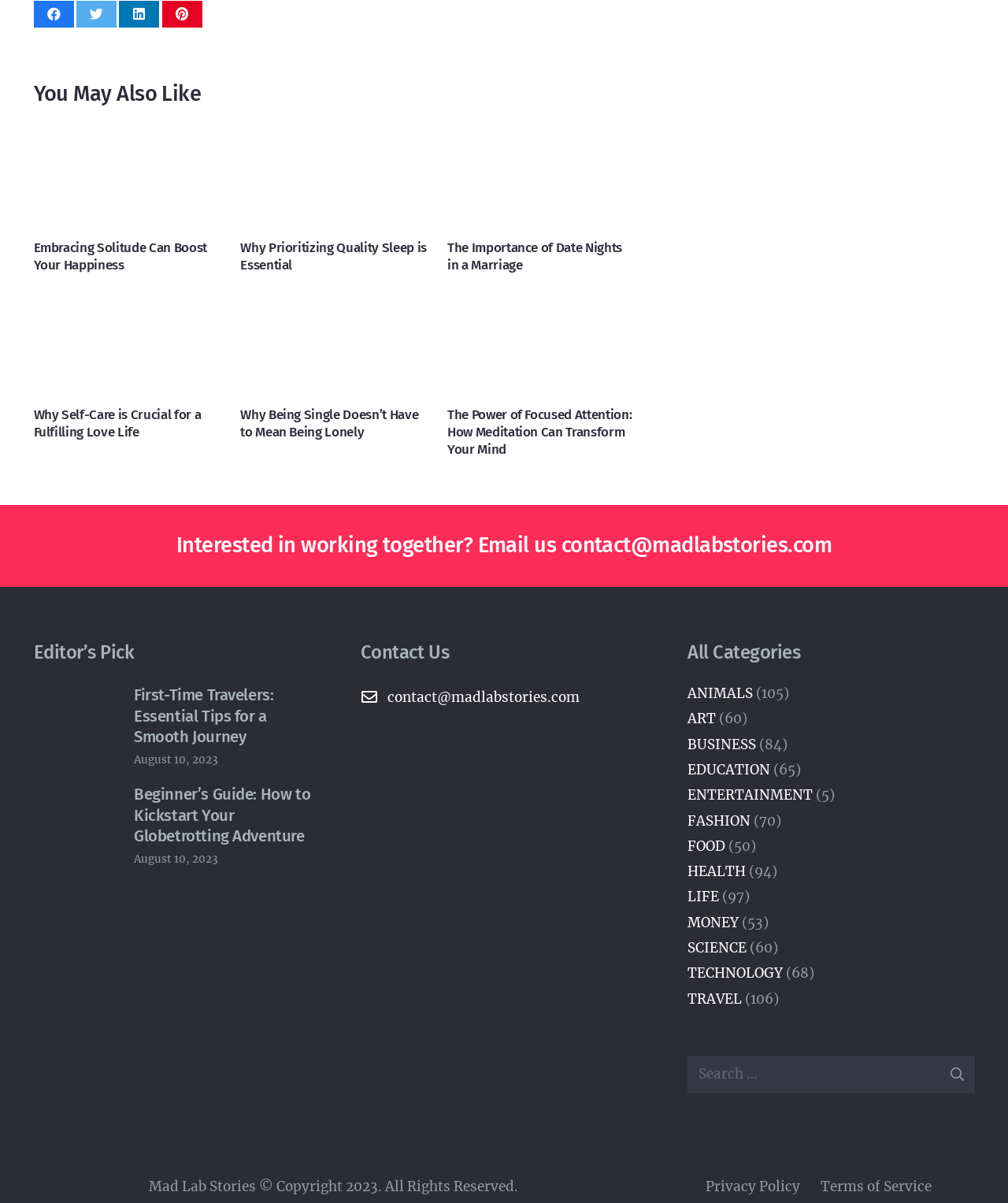Provide the bounding box coordinates of the section that needs to be clicked to accomplish the following instruction: "Read the article 'Embracing Solitude Can Boost Your Happiness'."

[0.033, 0.11, 0.219, 0.124]